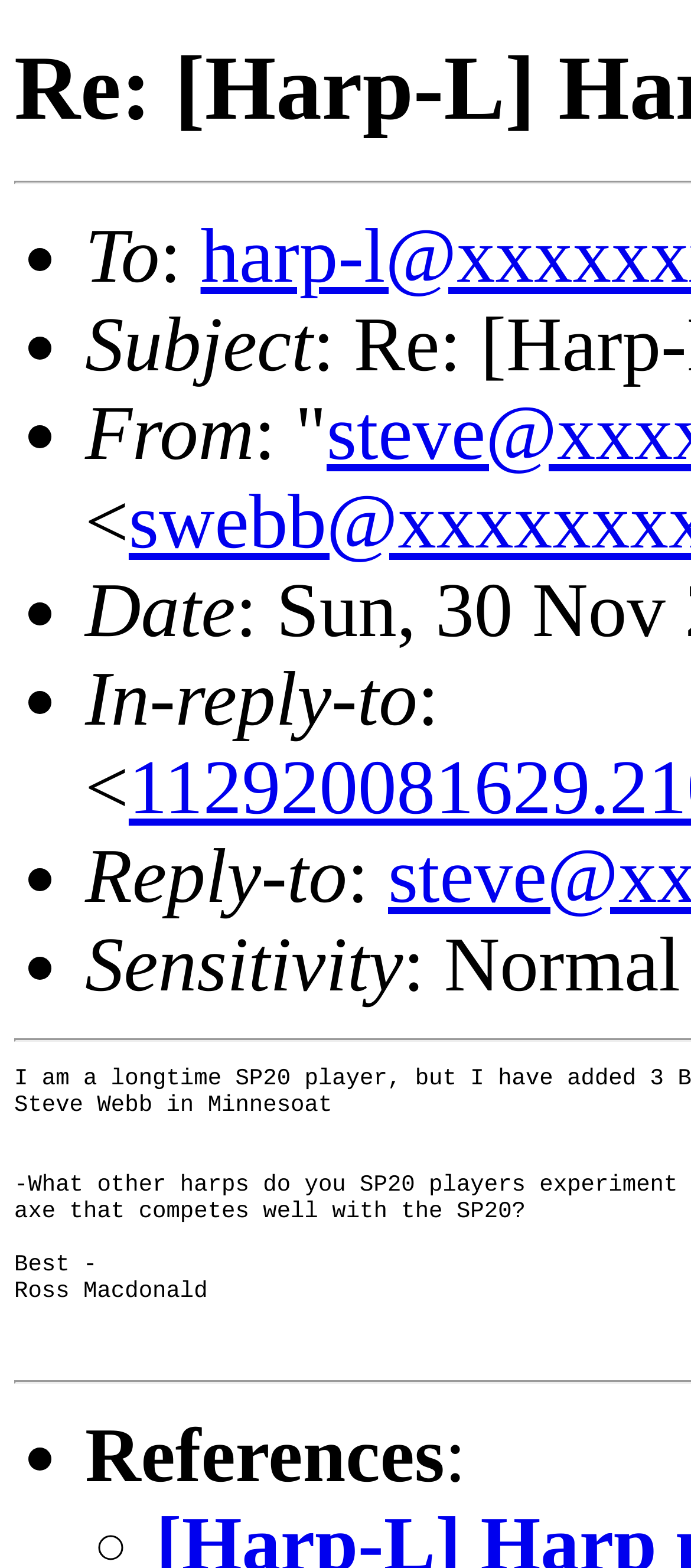Please answer the following question using a single word or phrase: 
What is the last field in the email header?

References